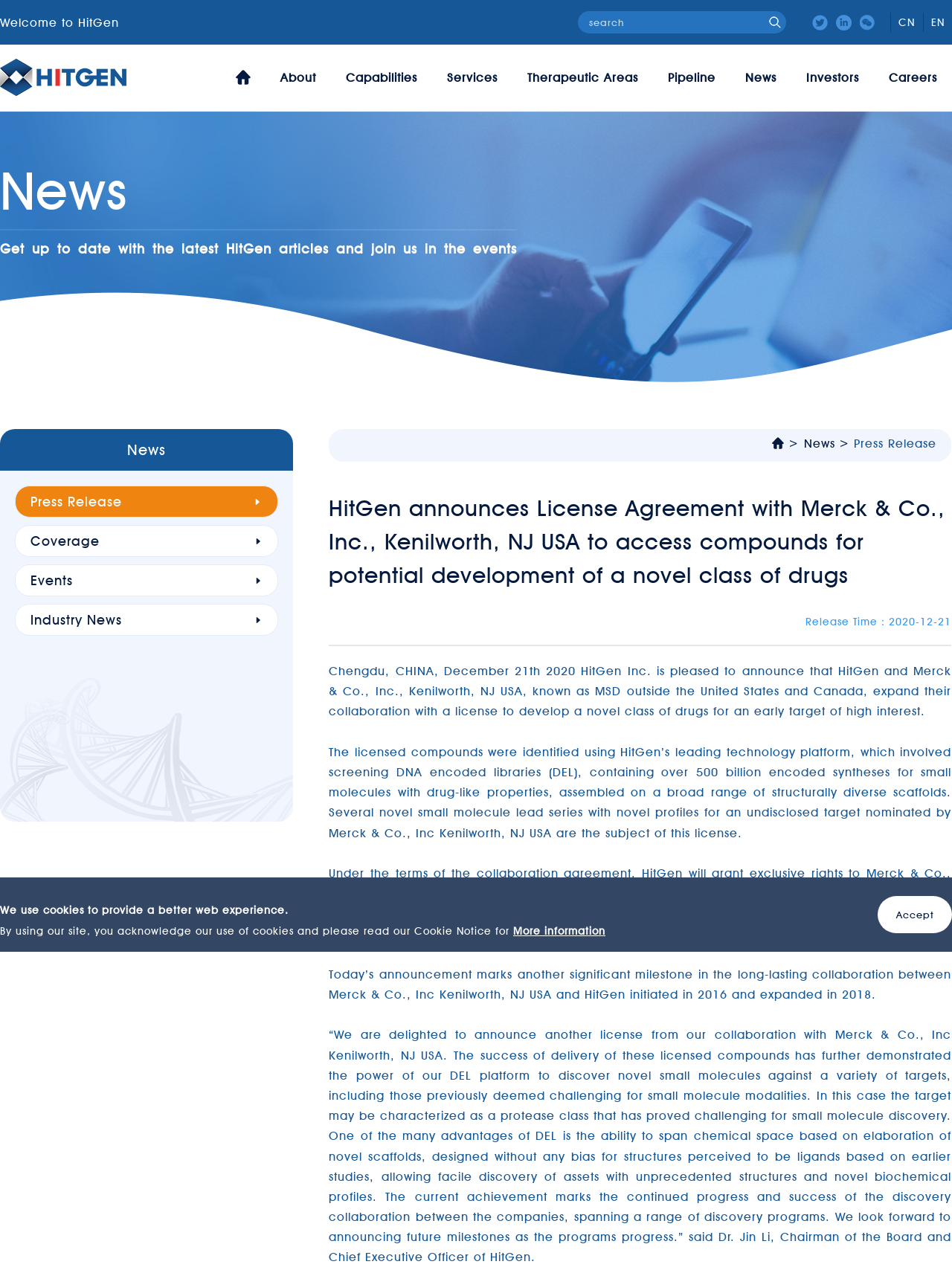Identify the bounding box coordinates of the region I need to click to complete this instruction: "click More information".

[0.539, 0.727, 0.636, 0.736]